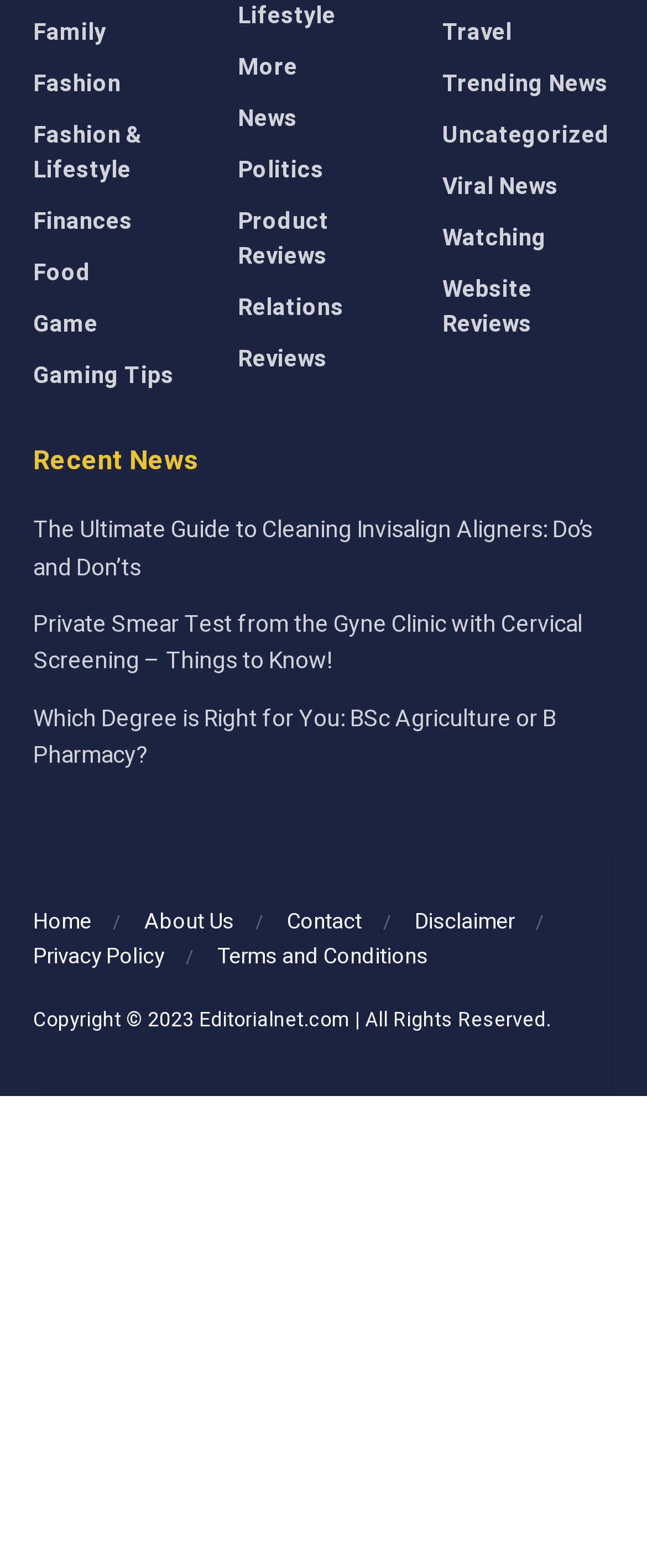Identify the bounding box coordinates of the clickable region required to complete the instruction: "Click on the 'Family' link". The coordinates should be given as four float numbers within the range of 0 and 1, i.e., [left, top, right, bottom].

[0.051, 0.009, 0.164, 0.032]